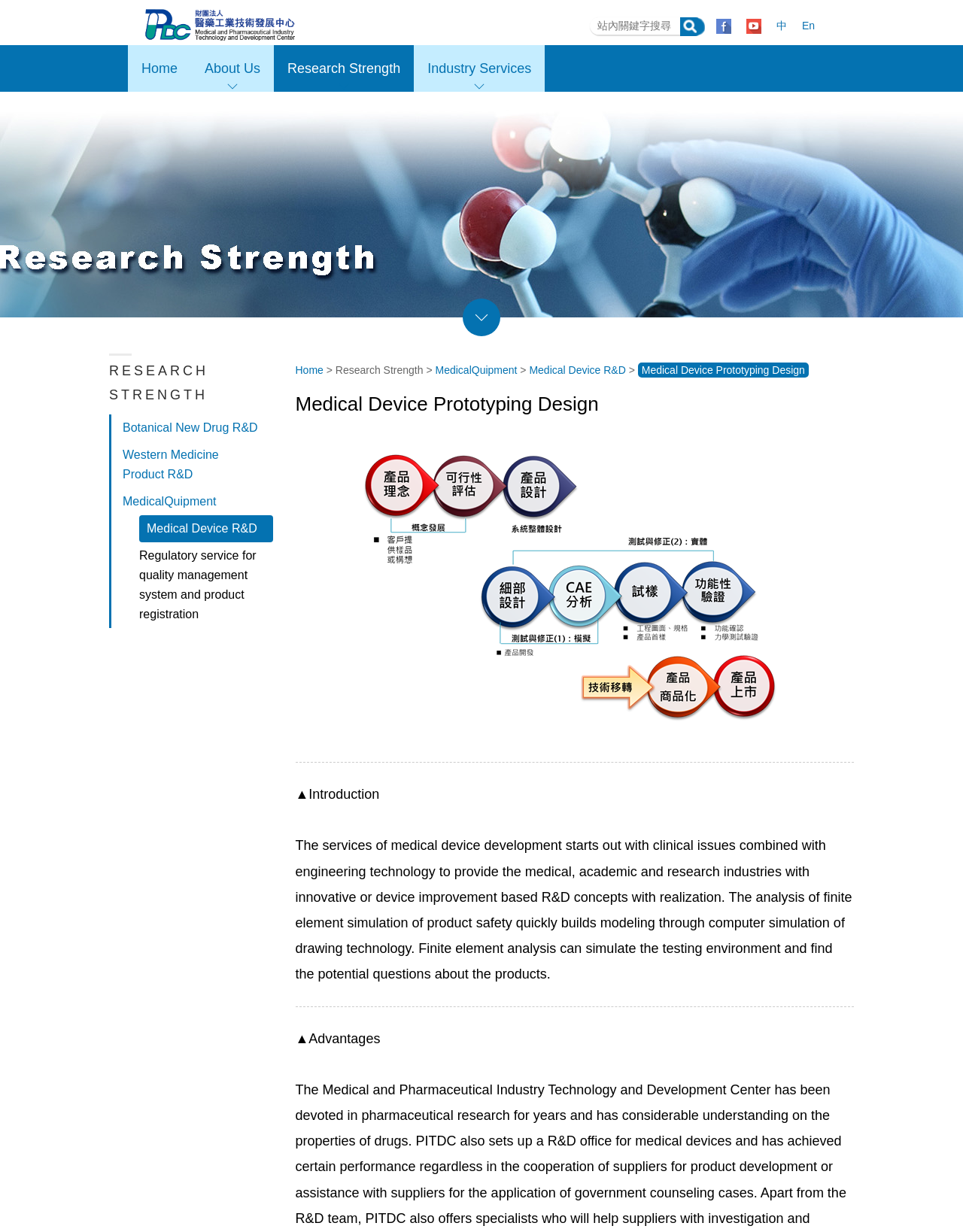Find the bounding box coordinates for the area that should be clicked to accomplish the instruction: "Learn about Regulatory service for quality management system and product registration".

[0.145, 0.183, 0.283, 0.252]